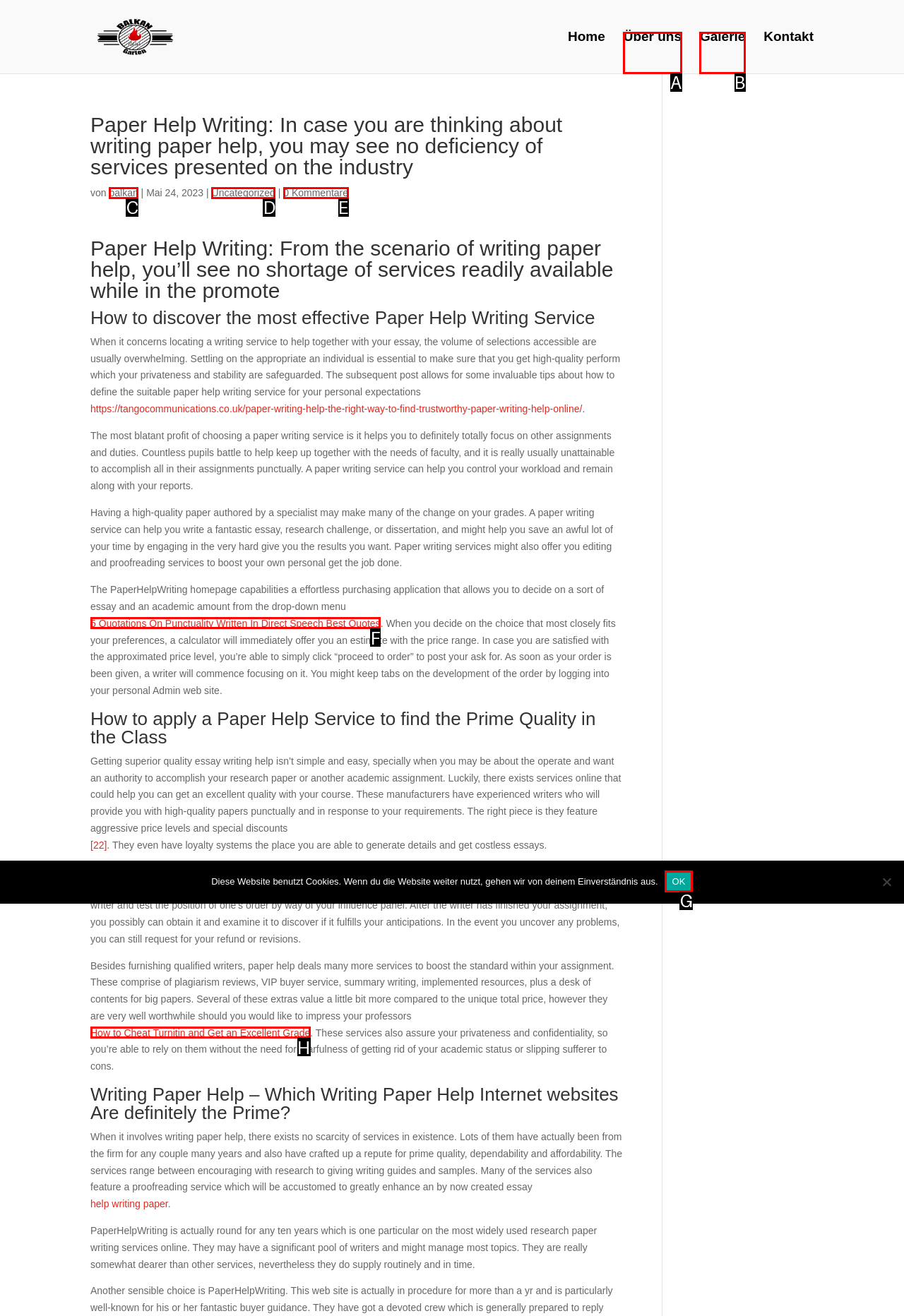Identify the UI element described as: 0 Kommentare
Answer with the option's letter directly.

E